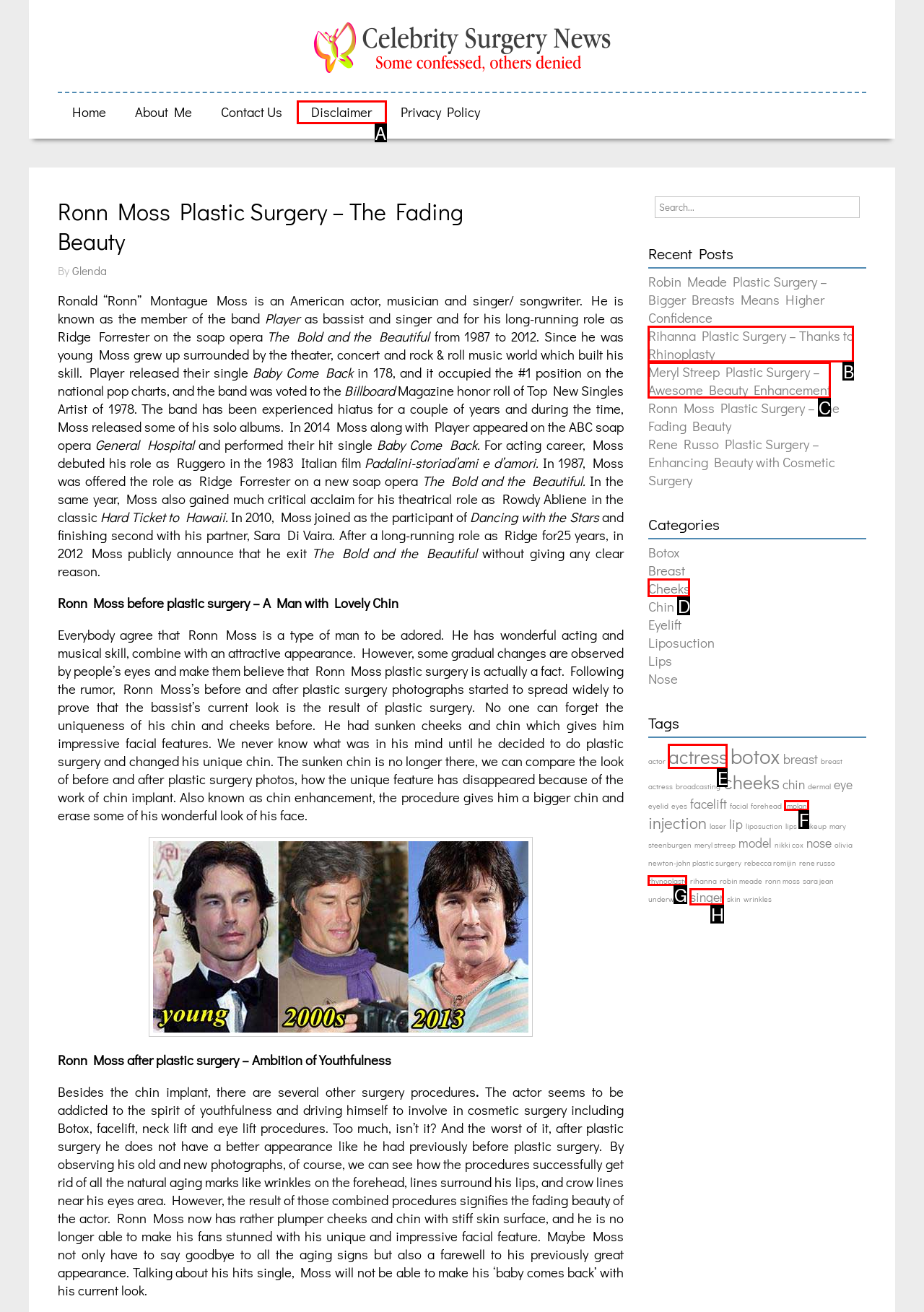Choose the HTML element that corresponds to the description: Cheeks
Provide the answer by selecting the letter from the given choices.

D